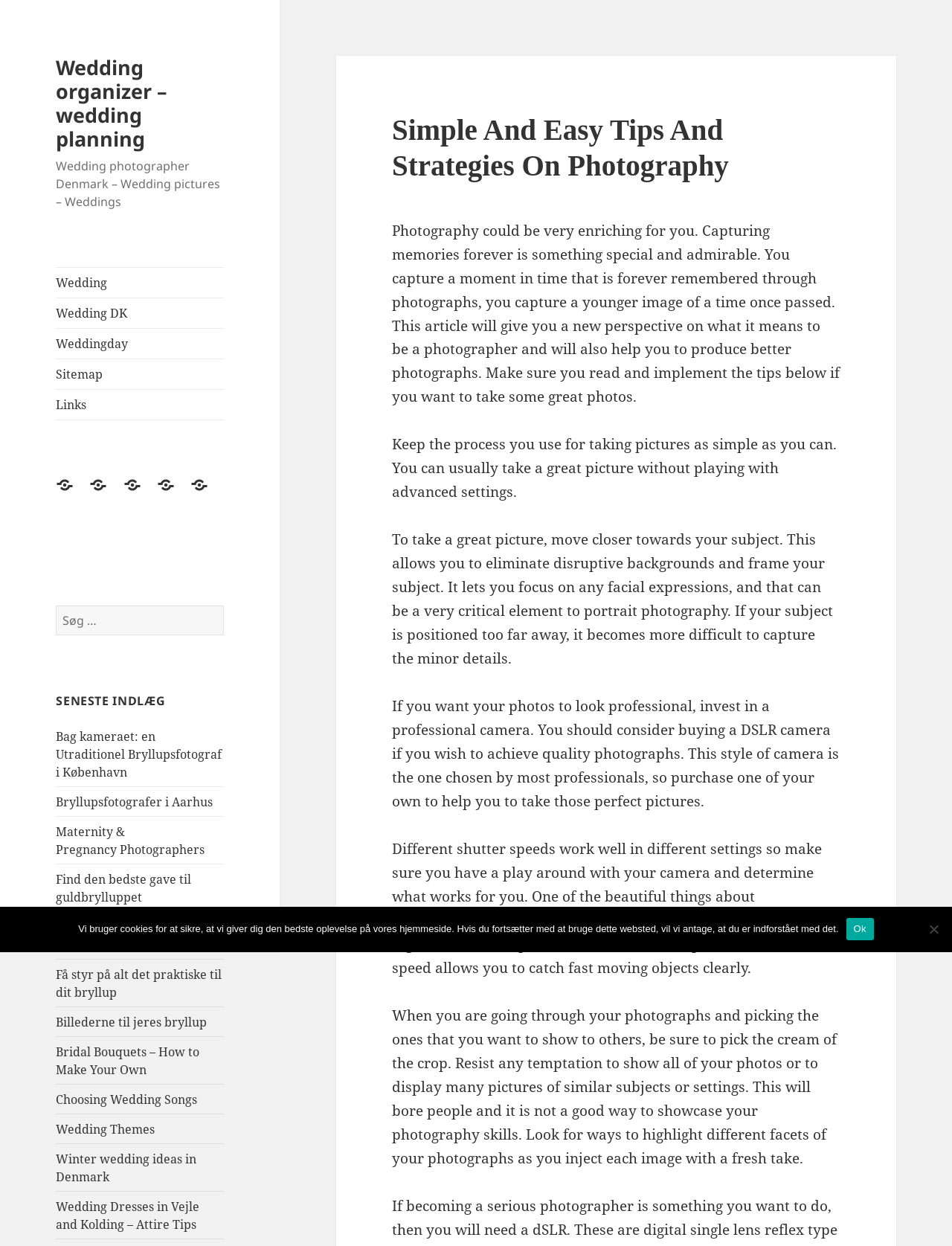Please identify the bounding box coordinates of the area that needs to be clicked to follow this instruction: "Search for criminal records in TEXAS".

None